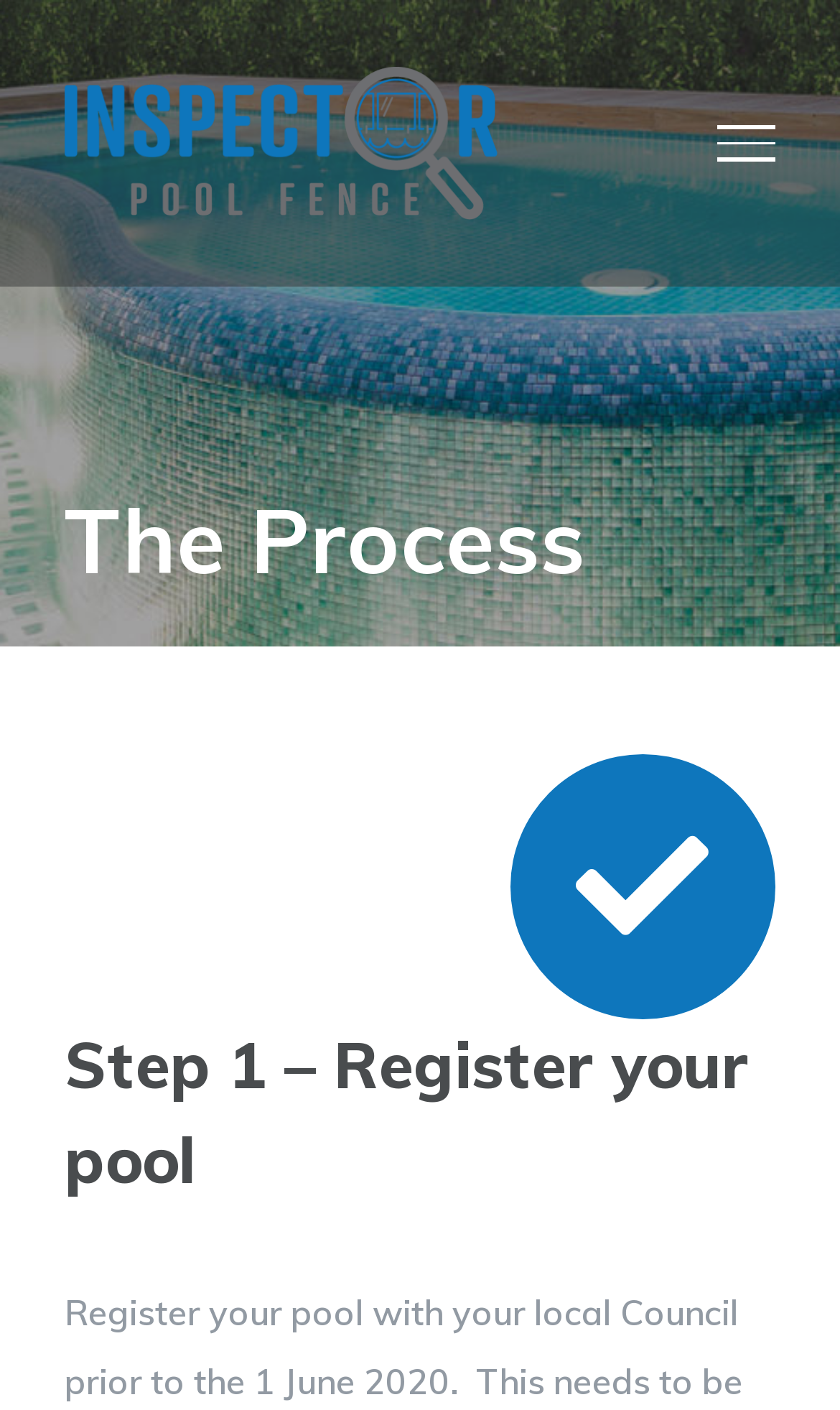Determine the bounding box coordinates for the HTML element described here: "aria-label="Toggle Menu"".

[0.796, 0.089, 0.981, 0.114]